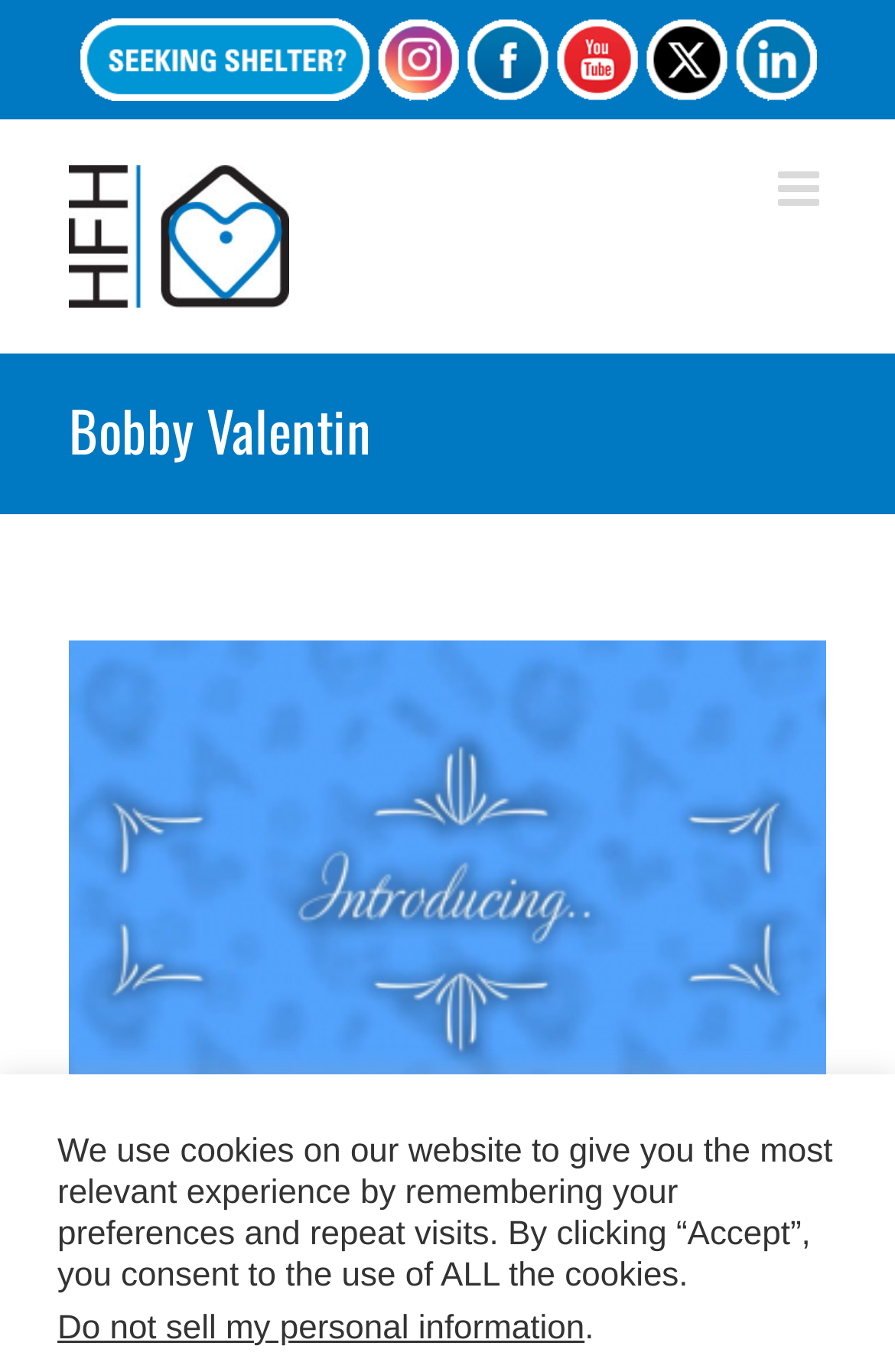How many social media links are present?
Please use the image to provide a one-word or short phrase answer.

5